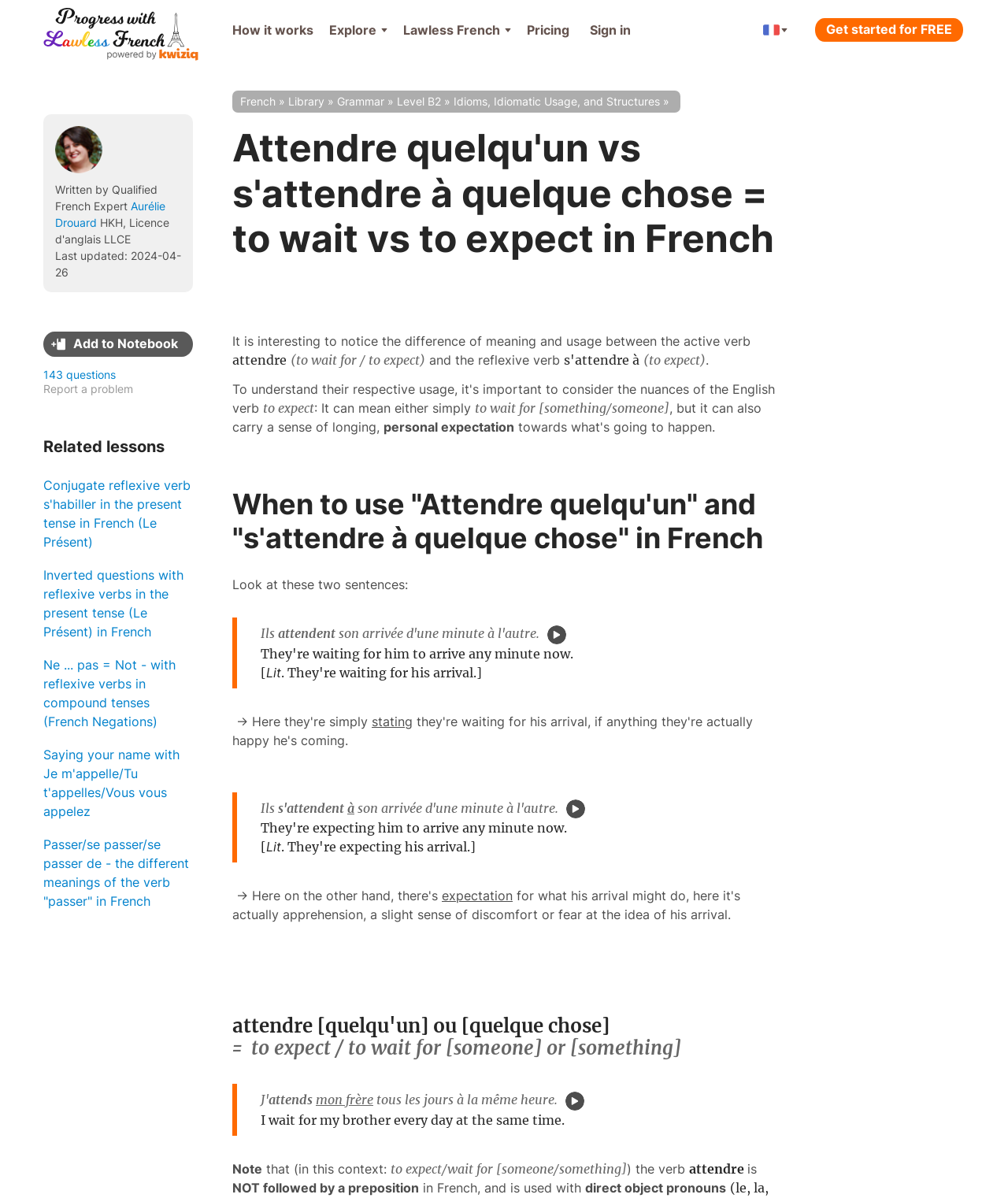Extract the main heading text from the webpage.

Attendre quelqu'un vs s'attendre à quelque chose = to wait vs to expect in French